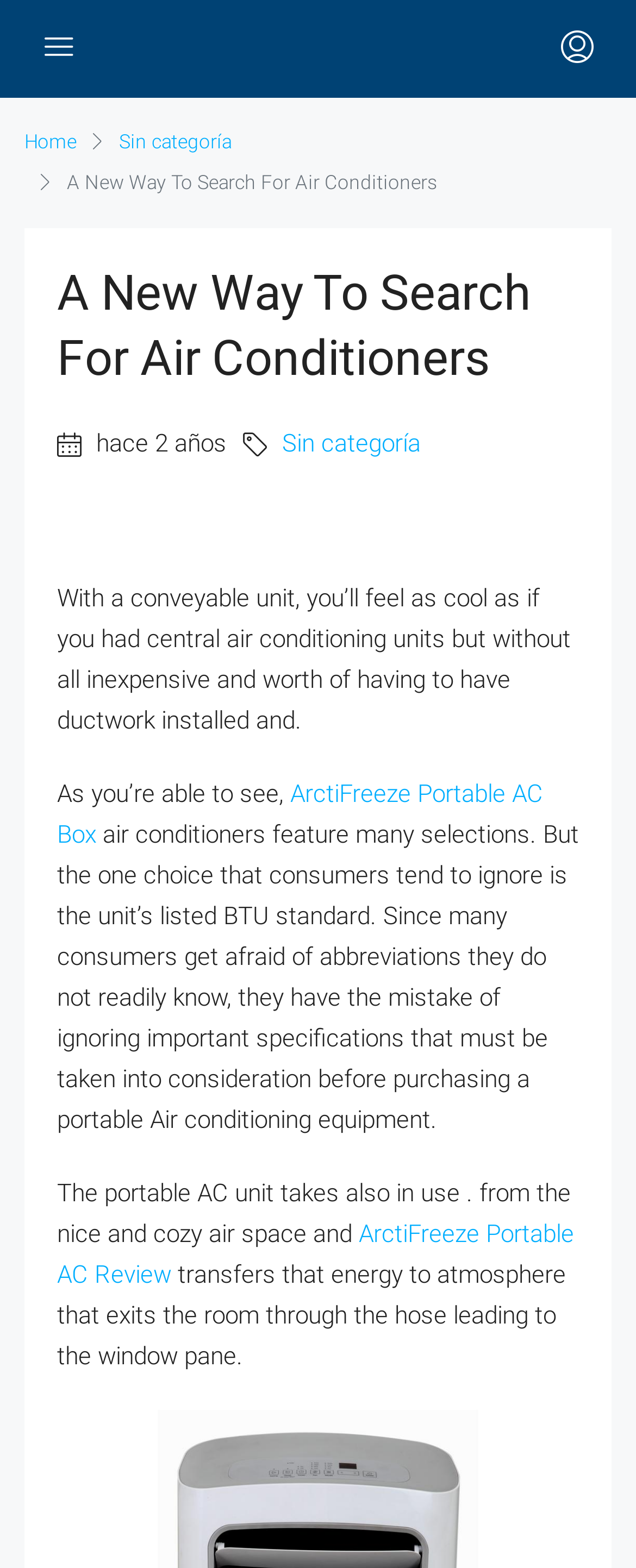What is the name of the product mentioned?
Look at the image and respond with a one-word or short-phrase answer.

ArctiFreeze Portable AC